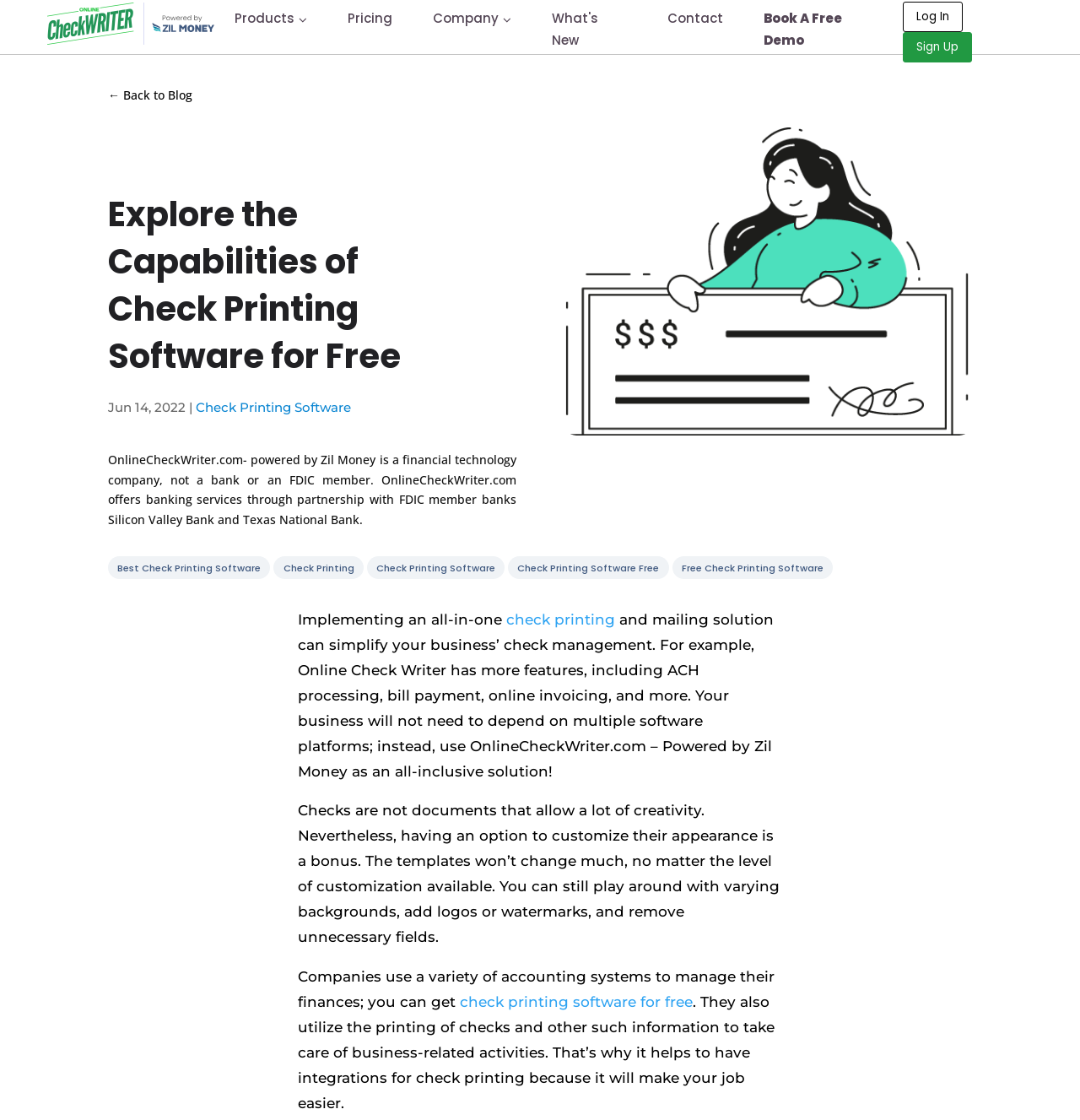Reply to the question with a single word or phrase:
What is the main purpose of this software?

Check printing